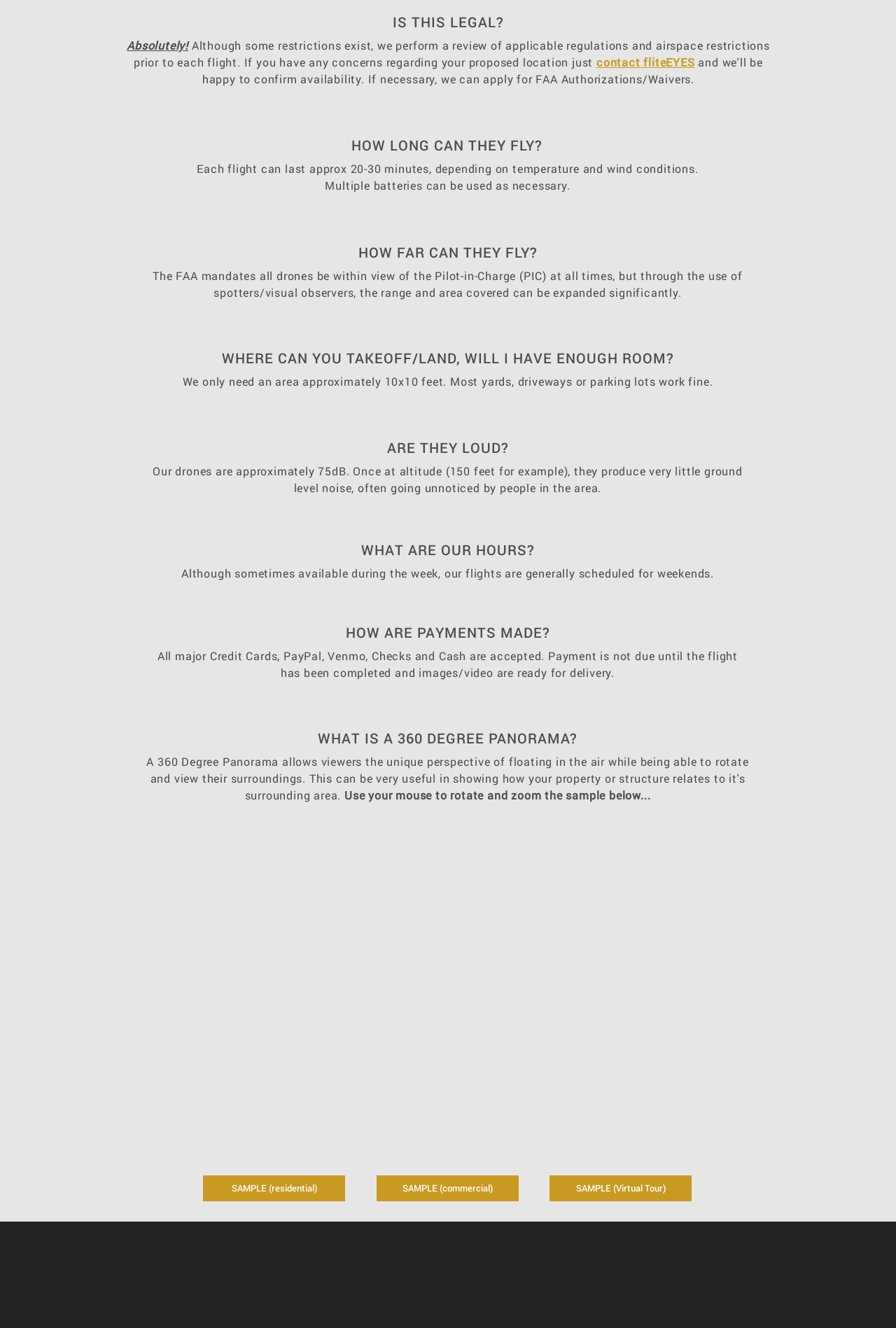Determine the coordinates of the bounding box for the clickable area needed to execute this instruction: "Contact fliteEYES".

[0.666, 0.041, 0.775, 0.052]